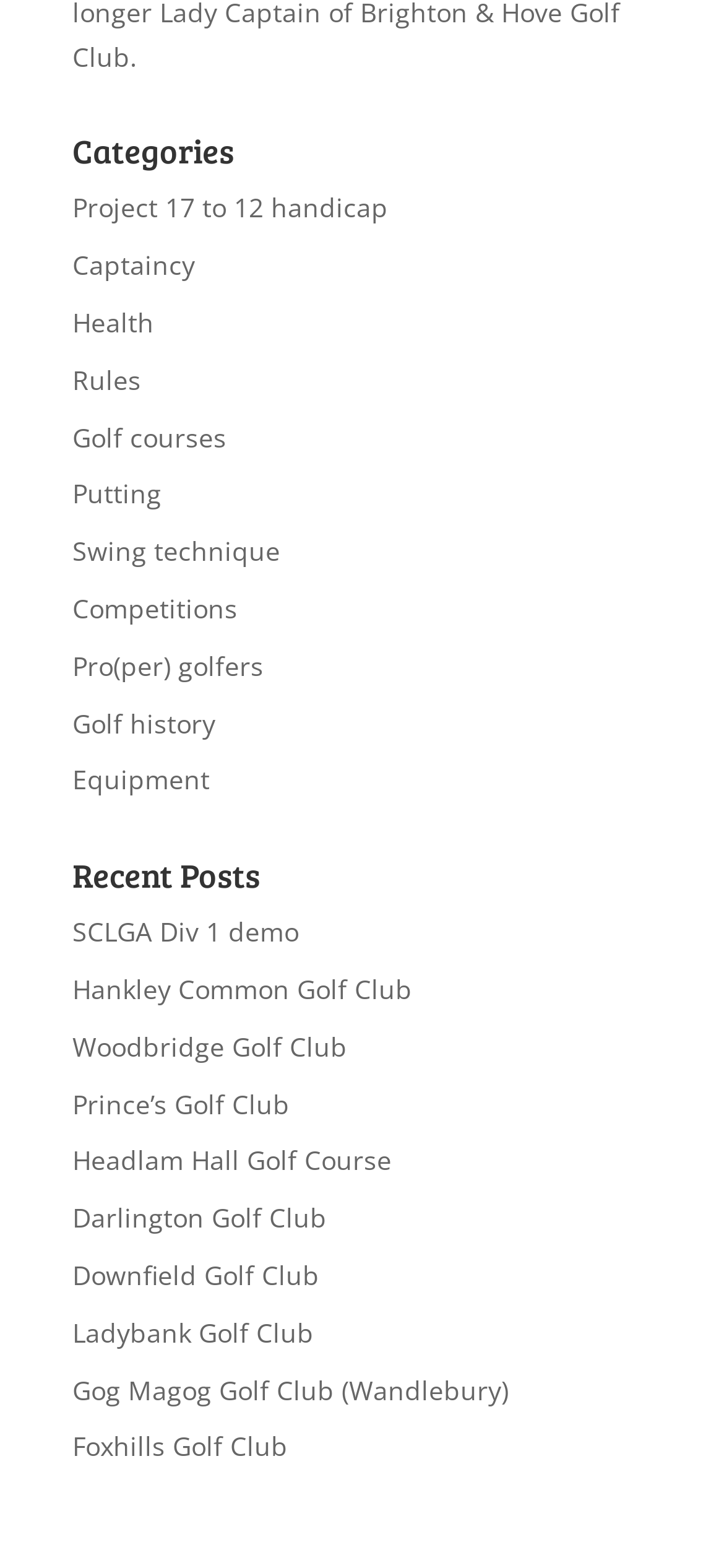Identify the bounding box coordinates of the specific part of the webpage to click to complete this instruction: "Read about Golf history".

[0.1, 0.45, 0.297, 0.472]